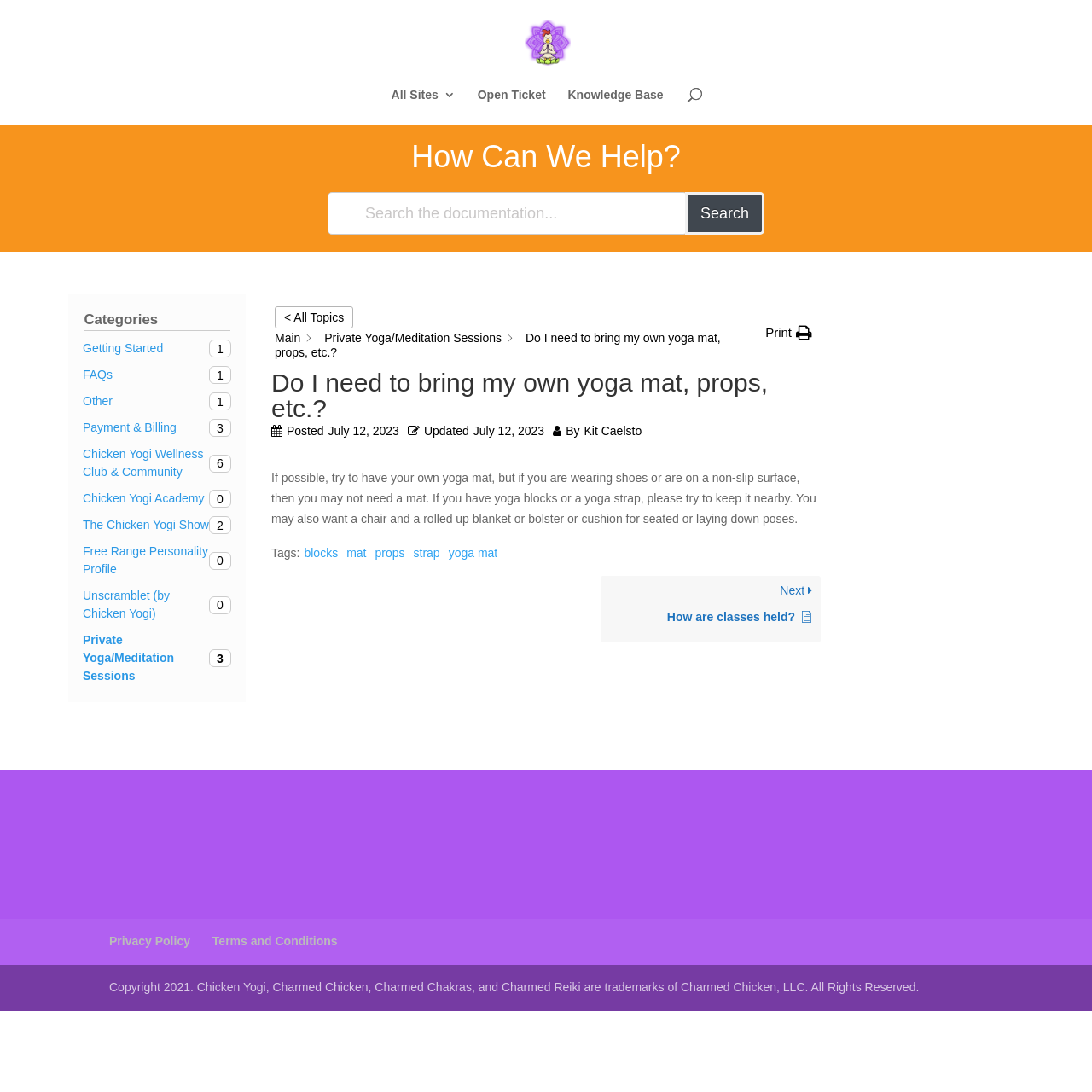Generate an in-depth caption that captures all aspects of the webpage.

This webpage is a support page for Chicken Yogi, a yoga and wellness platform. At the top, there is a logo and a link to "Chicken Yogi Support" on the left, accompanied by three links to "All Sites 3", "Open Ticket", and "Knowledge Base" on the right. Below this, there is a heading "How Can We Help?" followed by a search bar with a button to search the documentation.

On the left side, there is a list of categories, including "Getting Started", "FAQs", "Other", and more, with each category having a link to related topics. On the right side, there is an article with a breadcrumb navigation menu at the top, showing the current topic "Do I need to bring my own yoga mat, props, etc.?" and its parent topic "Private Yoga/Meditation Sessions".

The main content of the article is a text block that answers the question, explaining that it's recommended to have a yoga mat, blocks, and straps, but they may not be necessary in certain situations. The text also mentions the use of a chair and a rolled-up blanket or bolster for seated or laying down poses.

Below the main content, there are links to related tags, such as "blocks", "mat", "props", and "strap". There is also a link to the next topic, "How are classes held?".

At the bottom of the page, there is a footer section with links to "Privacy Policy" and "Terms and Conditions", as well as a copyright notice for Chicken Yogi and its related trademarks.